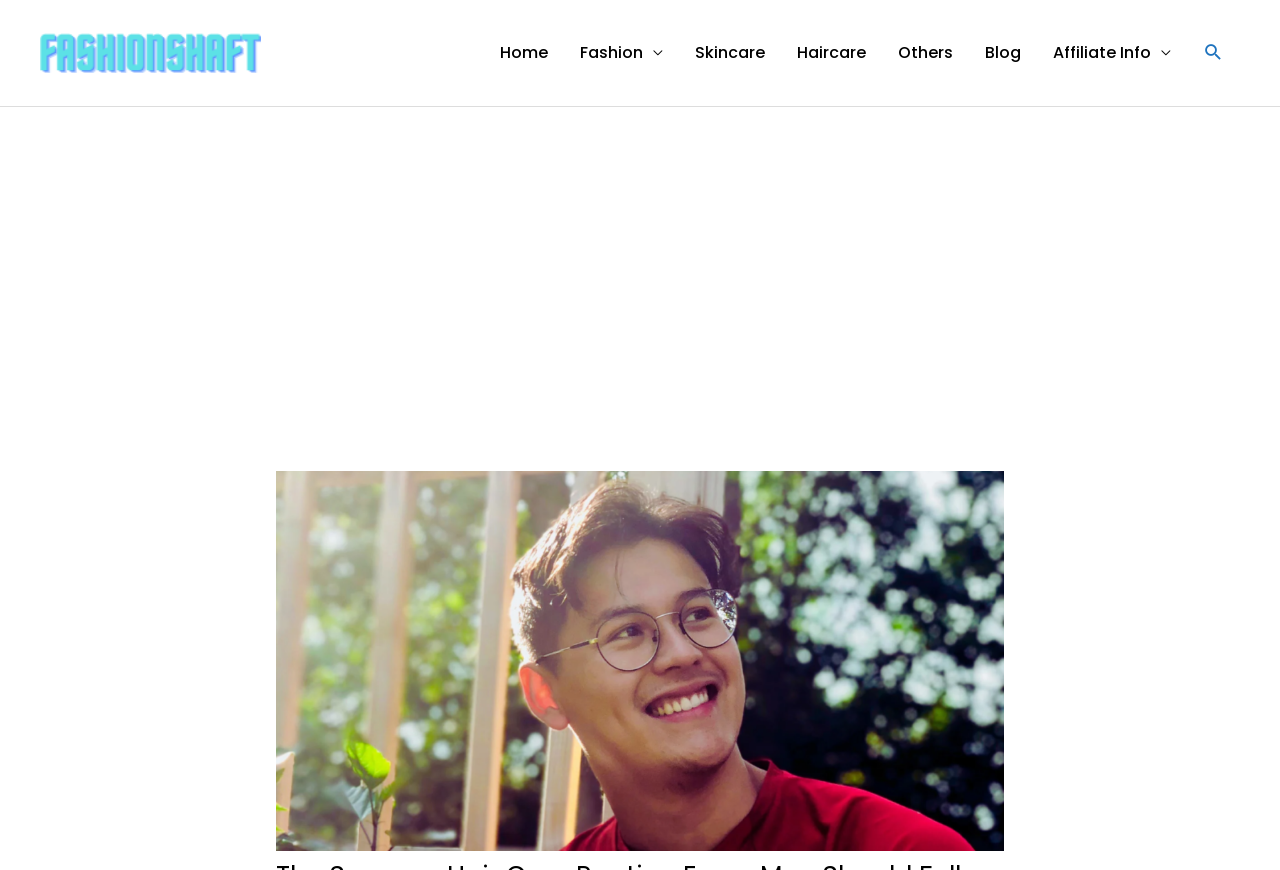What is the position of the search icon?
Based on the visual details in the image, please answer the question thoroughly.

The search icon link has a bounding box with y1 and y2 coordinates smaller than the other elements, indicating it is at the top. Its x2 coordinate is close to 1, indicating it is at the right side of the webpage.